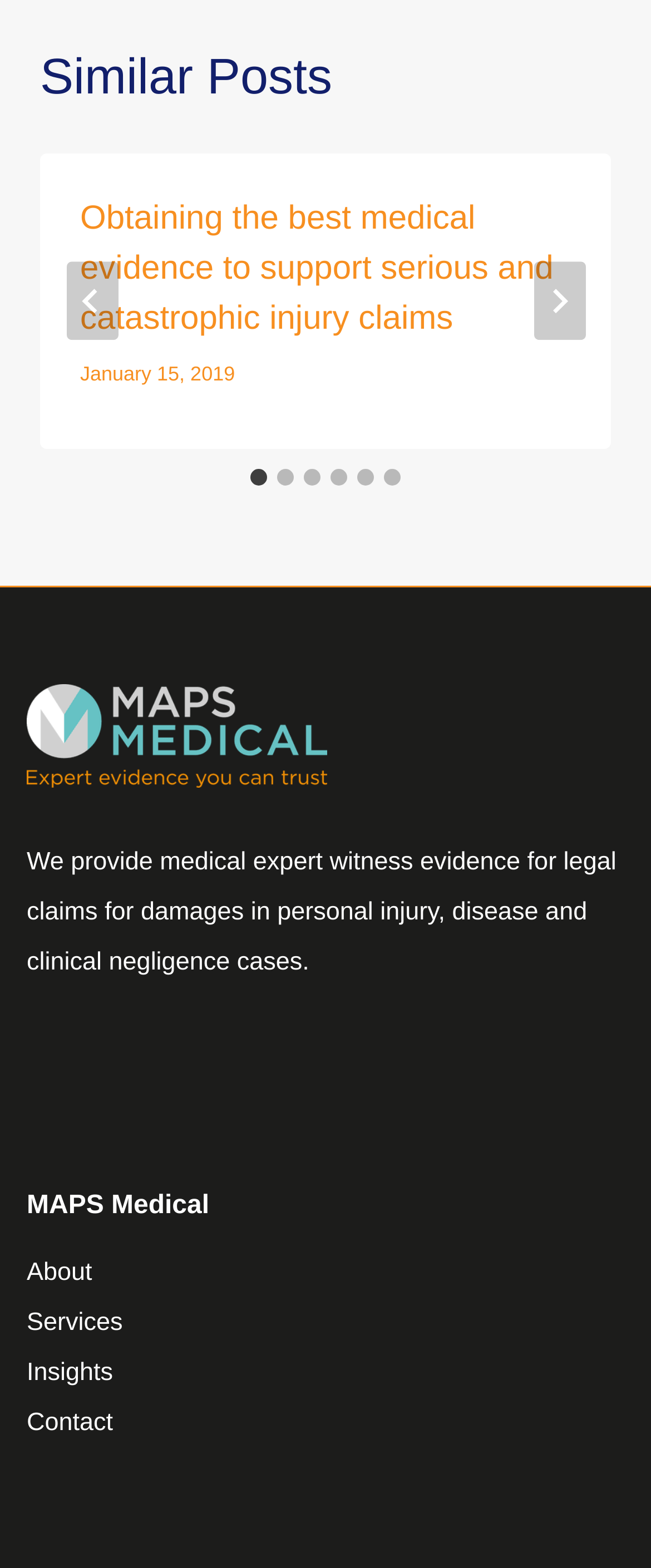Please identify the bounding box coordinates of the element I should click to complete this instruction: 'Visit the About page'. The coordinates should be given as four float numbers between 0 and 1, like this: [left, top, right, bottom].

[0.041, 0.795, 0.959, 0.827]